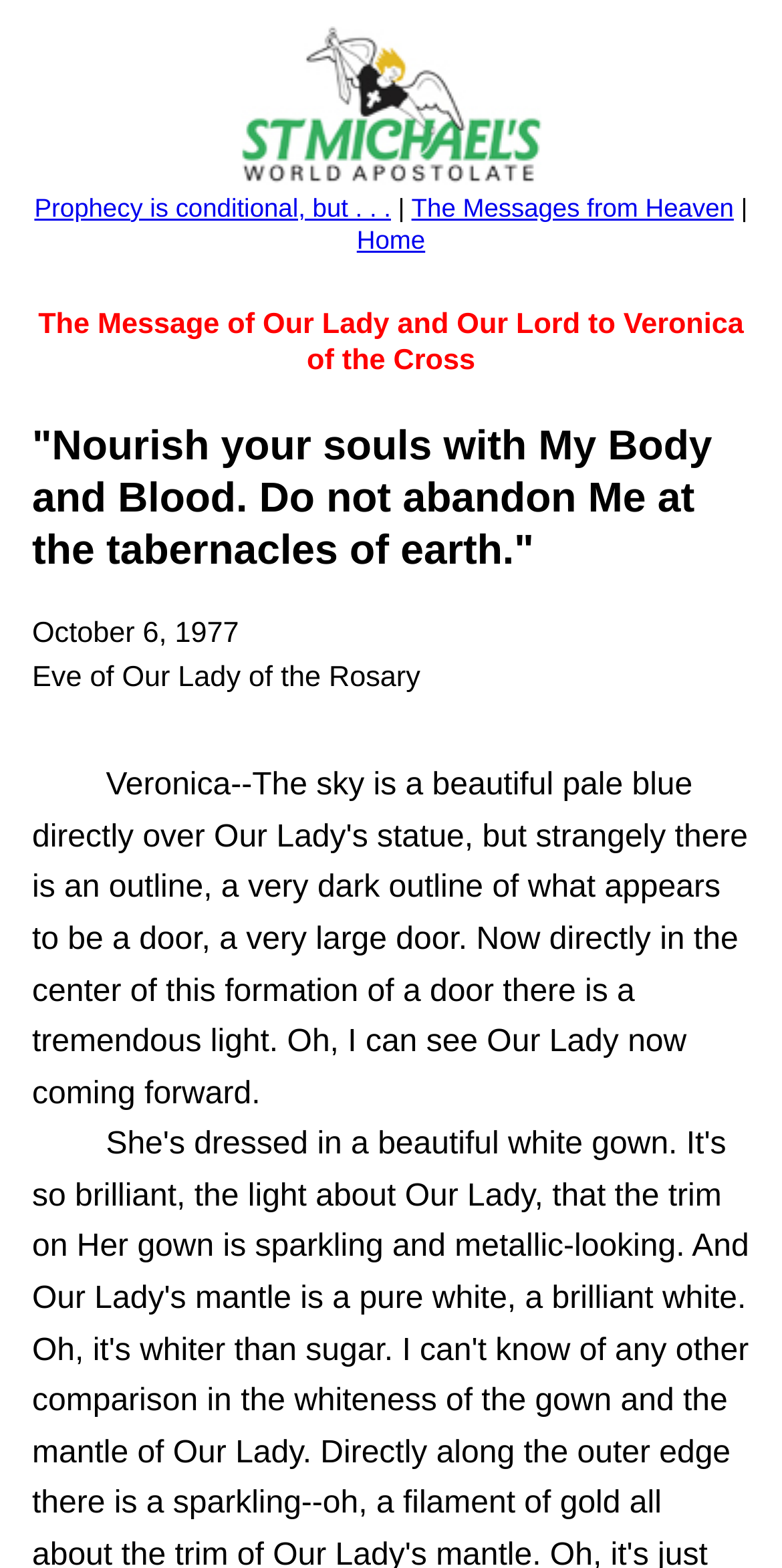What is the occasion mentioned on the page?
Please look at the screenshot and answer in one word or a short phrase.

Eve of Our Lady of the Rosary